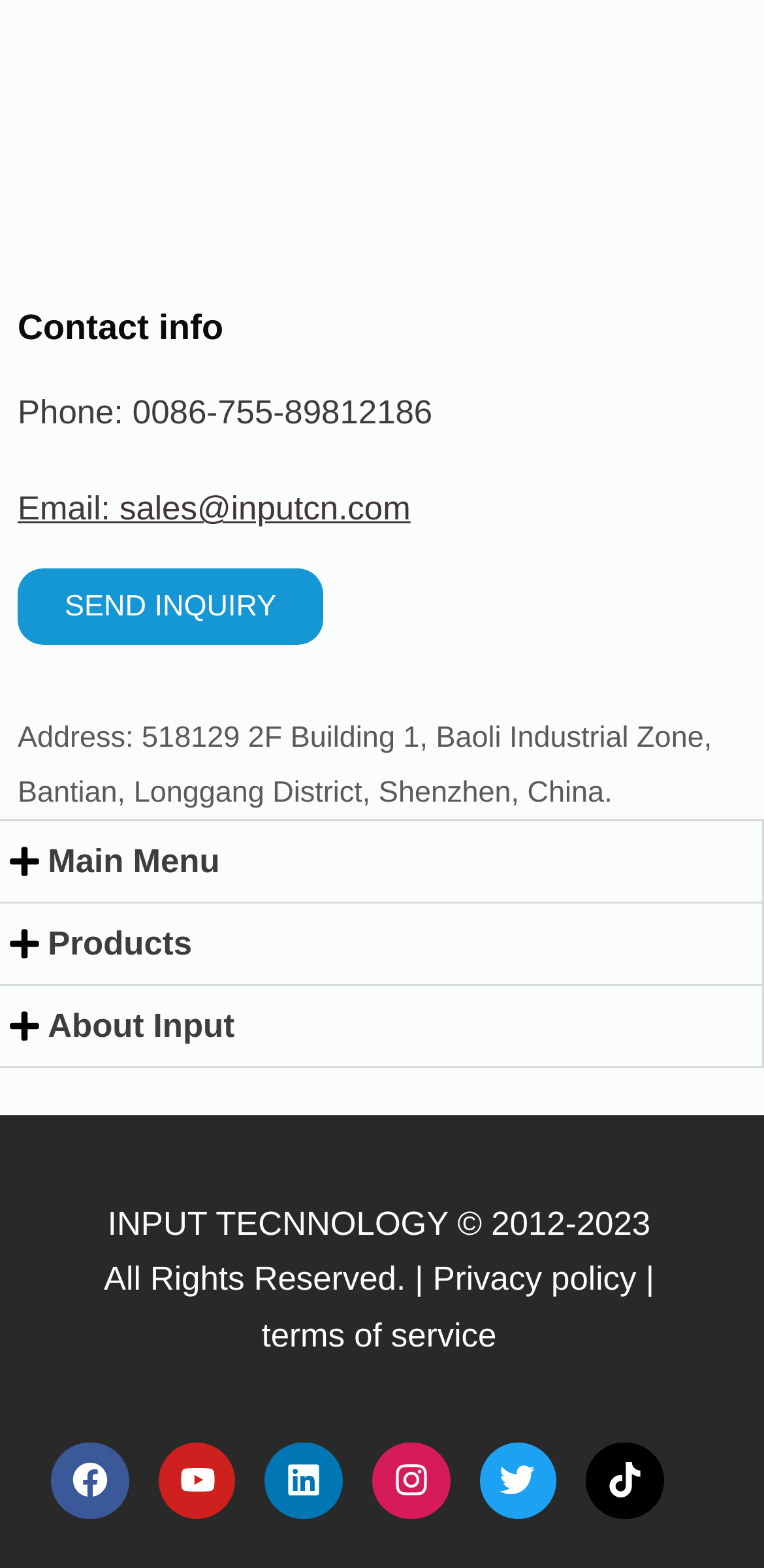Please reply to the following question with a single word or a short phrase:
What social media platforms does the company have?

Facebook, Youtube, Linkedin, Twitter, Tiktok